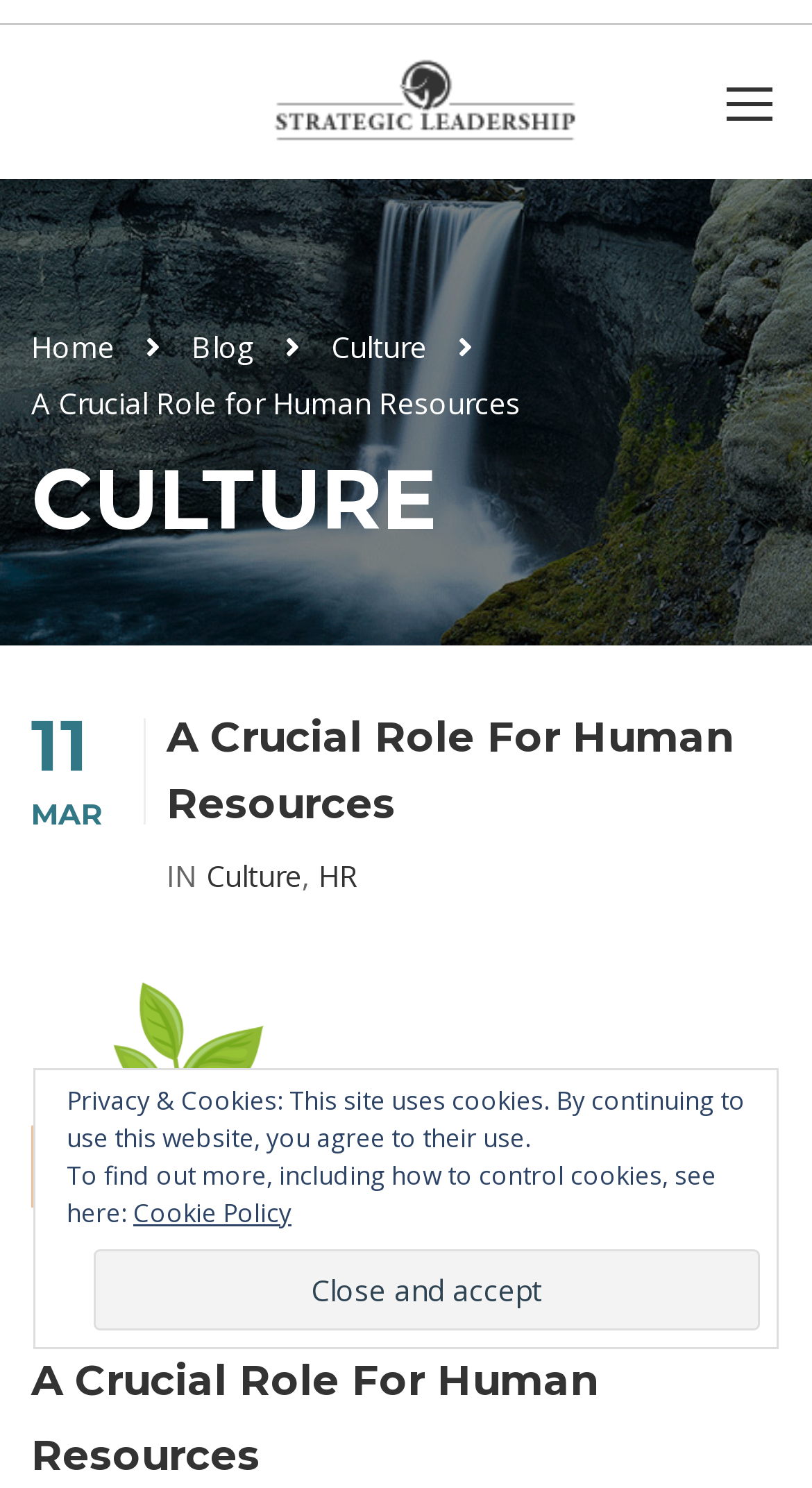What is the date of the article?
Provide a comprehensive and detailed answer to the question.

By analyzing the webpage, I can see that the date of the article is '11 MAR' as indicated by the static text '11' and 'MAR' in the header section.